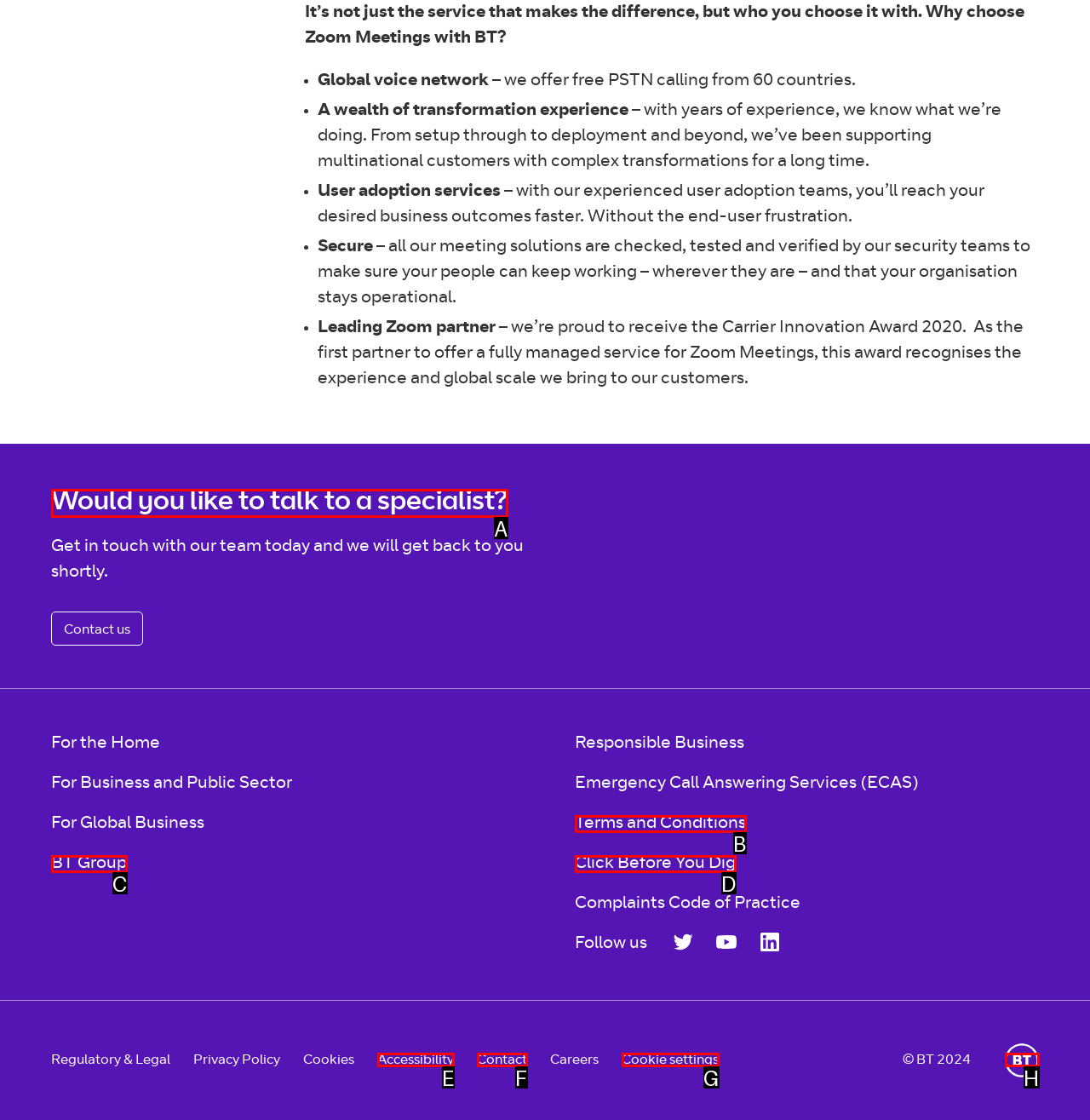Indicate which lettered UI element to click to fulfill the following task: Contact us
Provide the letter of the correct option.

A